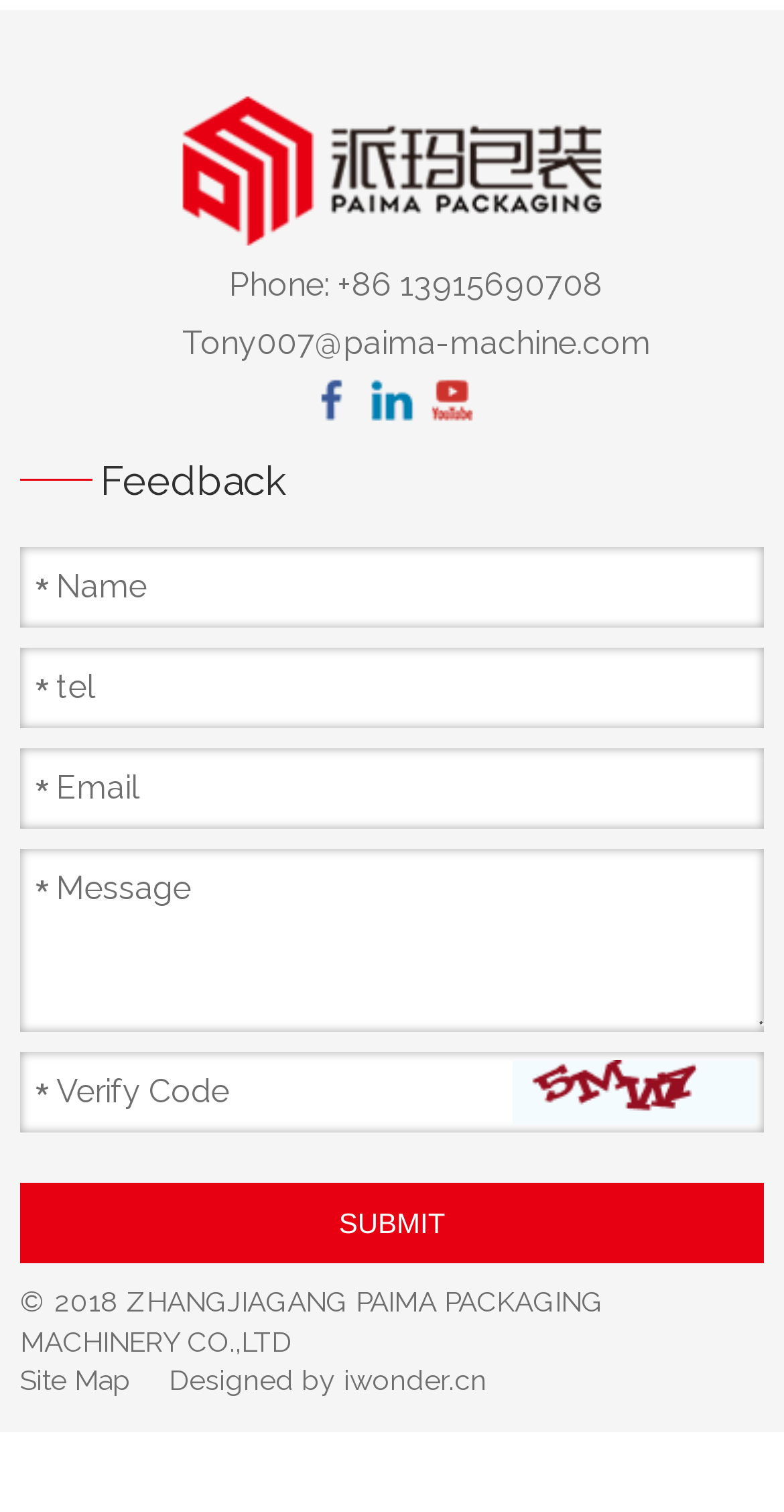Identify the bounding box coordinates of the clickable region required to complete the instruction: "Contact via email". The coordinates should be given as four float numbers within the range of 0 and 1, i.e., [left, top, right, bottom].

[0.232, 0.214, 0.829, 0.239]